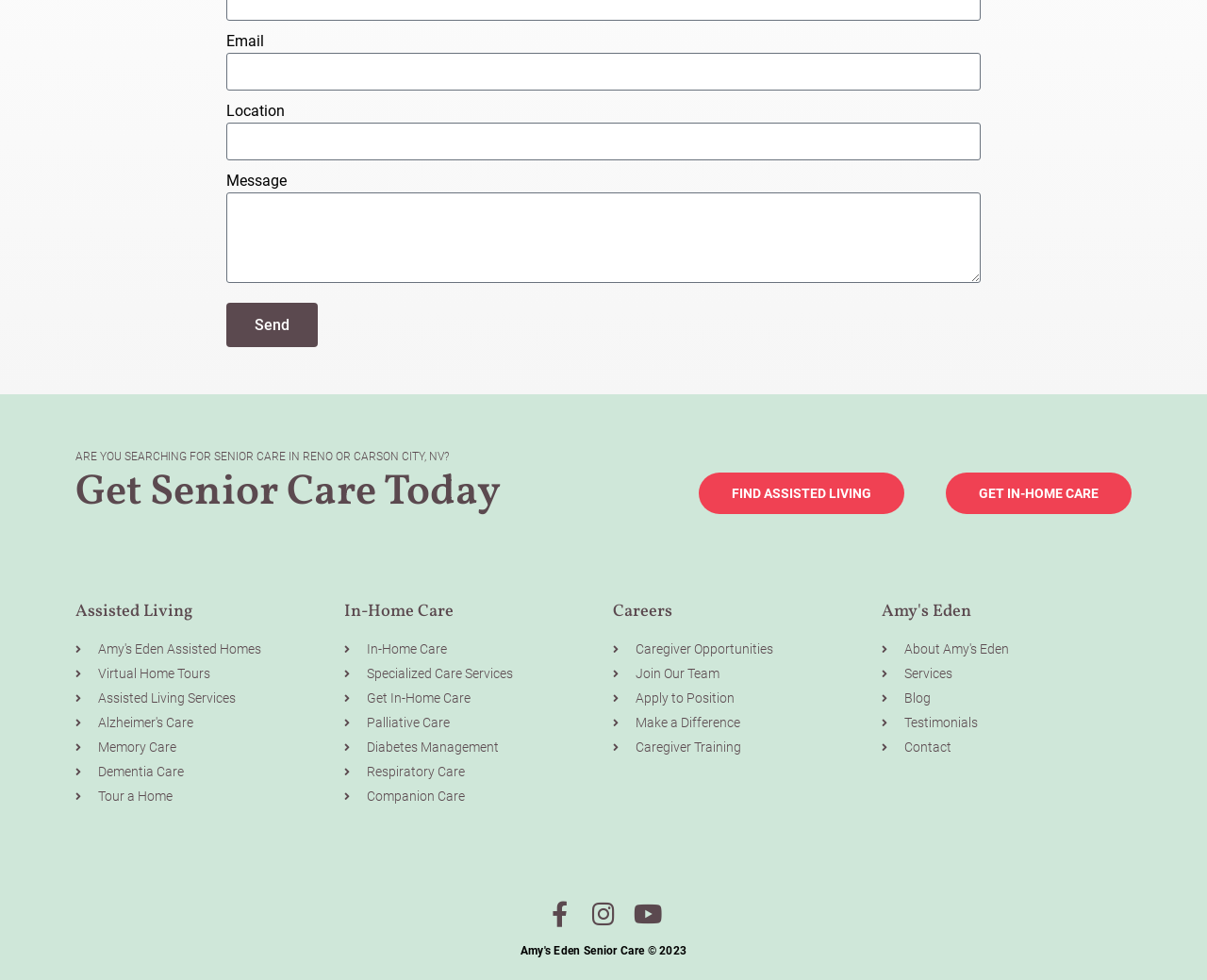What is the purpose of the 'Send' button?
Based on the screenshot, provide a one-word or short-phrase response.

To send a message